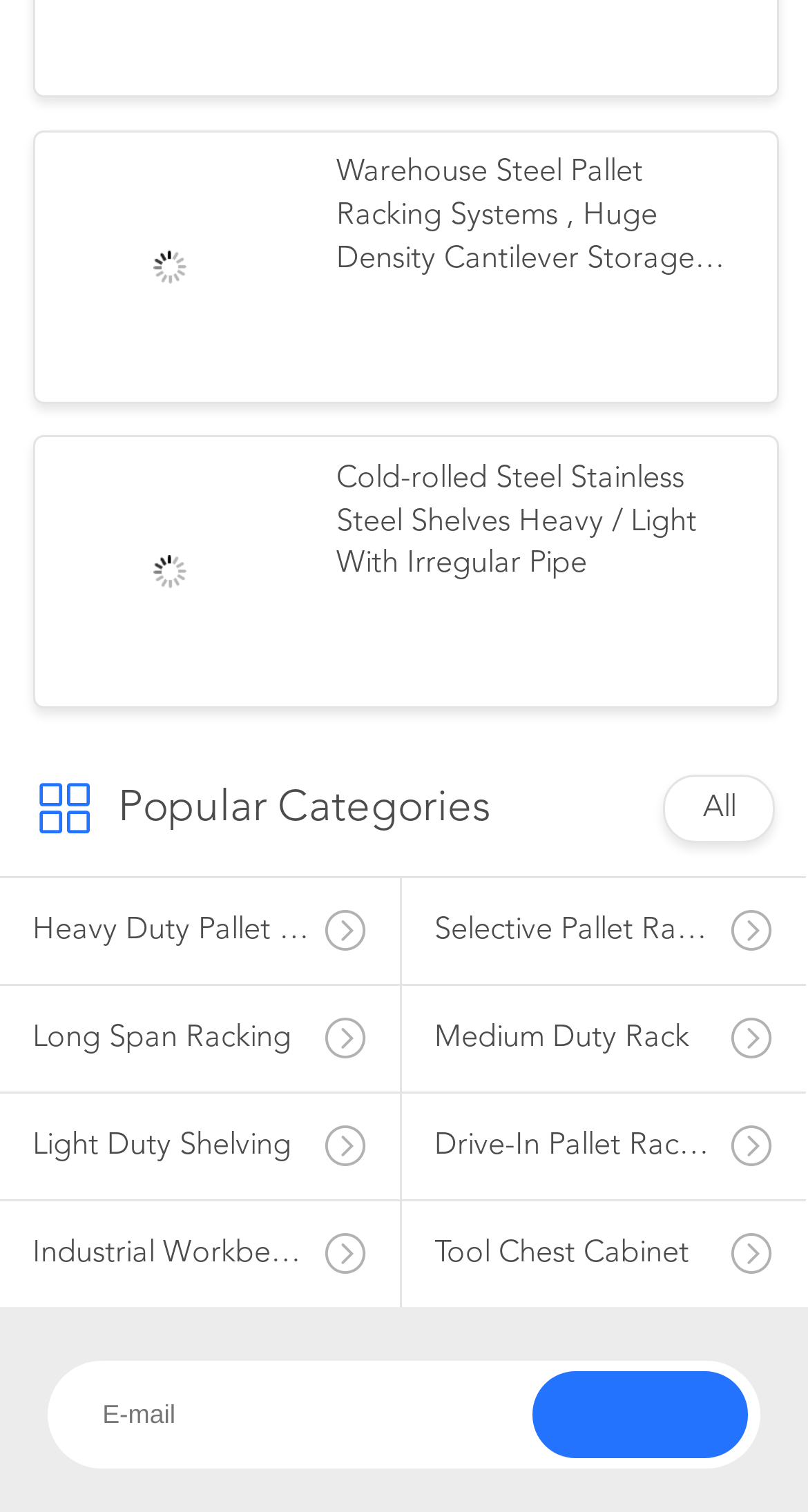How many product categories are listed?
Refer to the image and provide a one-word or short phrase answer.

9